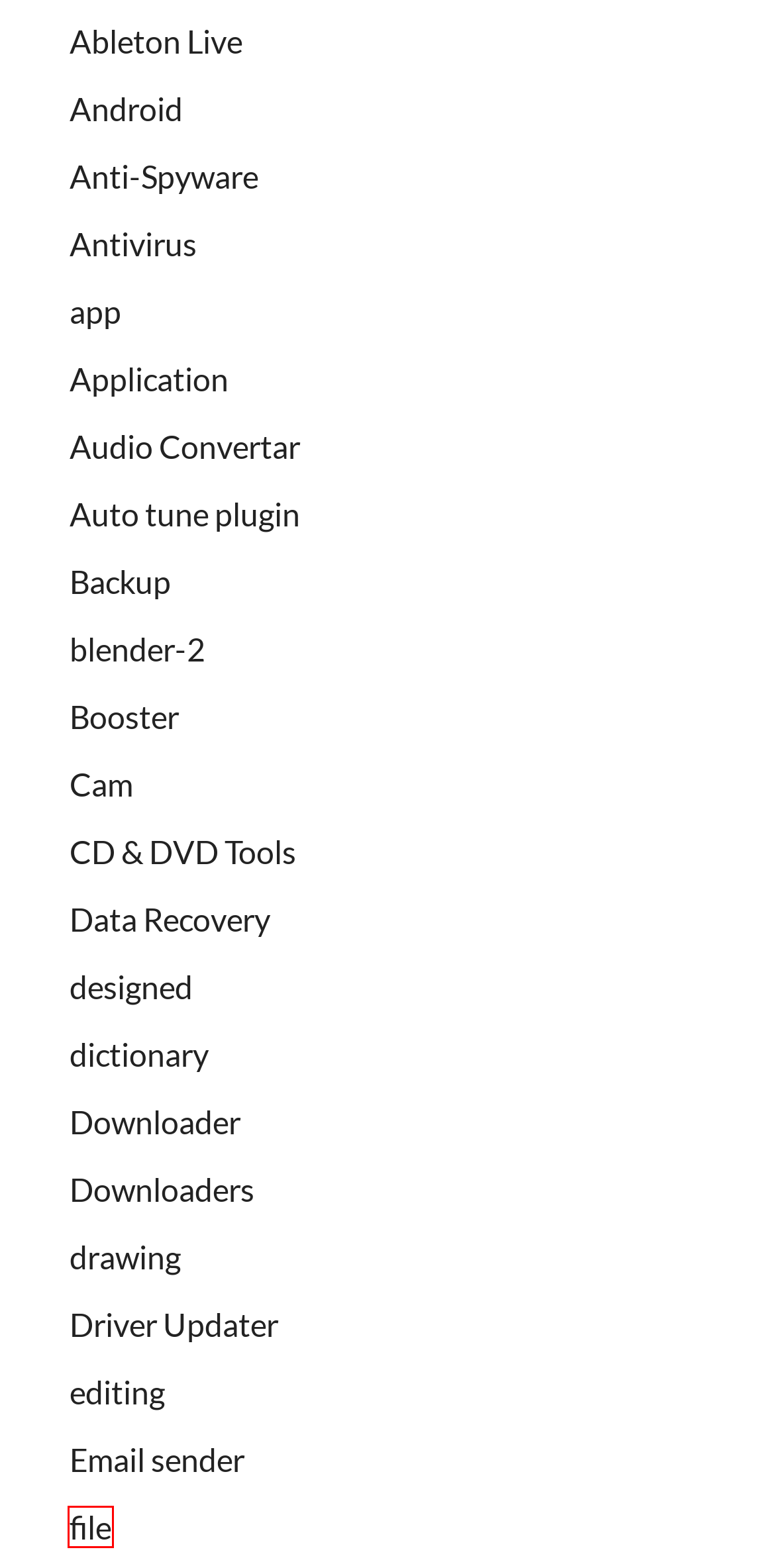Evaluate the webpage screenshot and identify the element within the red bounding box. Select the webpage description that best fits the new webpage after clicking the highlighted element. Here are the candidates:
A. designed Archives - Activator4PC
B. Application Archives - Activator4PC
C. ZoneAlarm Antivirus 15.8.213 Crack + Activation Key Latest-2023
D. Data Recovery Archives - Activator4PC
E. media player Archives - Activator4PC
F. StreamFab v6.1.1.12 Crack + Activation Key Free Download
G. file Archives - Activator4PC
H. HitMag WordPress Theme

G